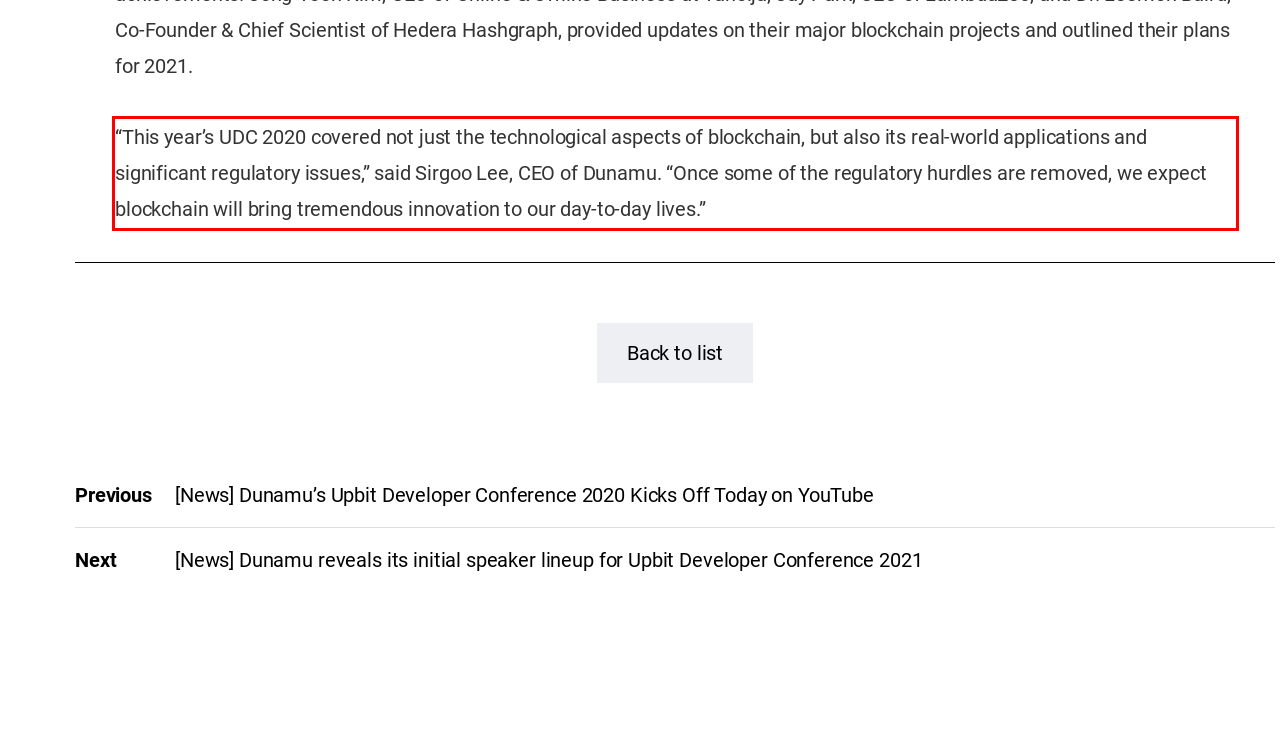Given a webpage screenshot with a red bounding box, perform OCR to read and deliver the text enclosed by the red bounding box.

“This year’s UDC 2020 covered not just the technological aspects of blockchain, but also its real-world applications and significant regulatory issues,” said Sirgoo Lee, CEO of Dunamu. “Once some of the regulatory hurdles are removed, we expect blockchain will bring tremendous innovation to our day-to-day lives.”